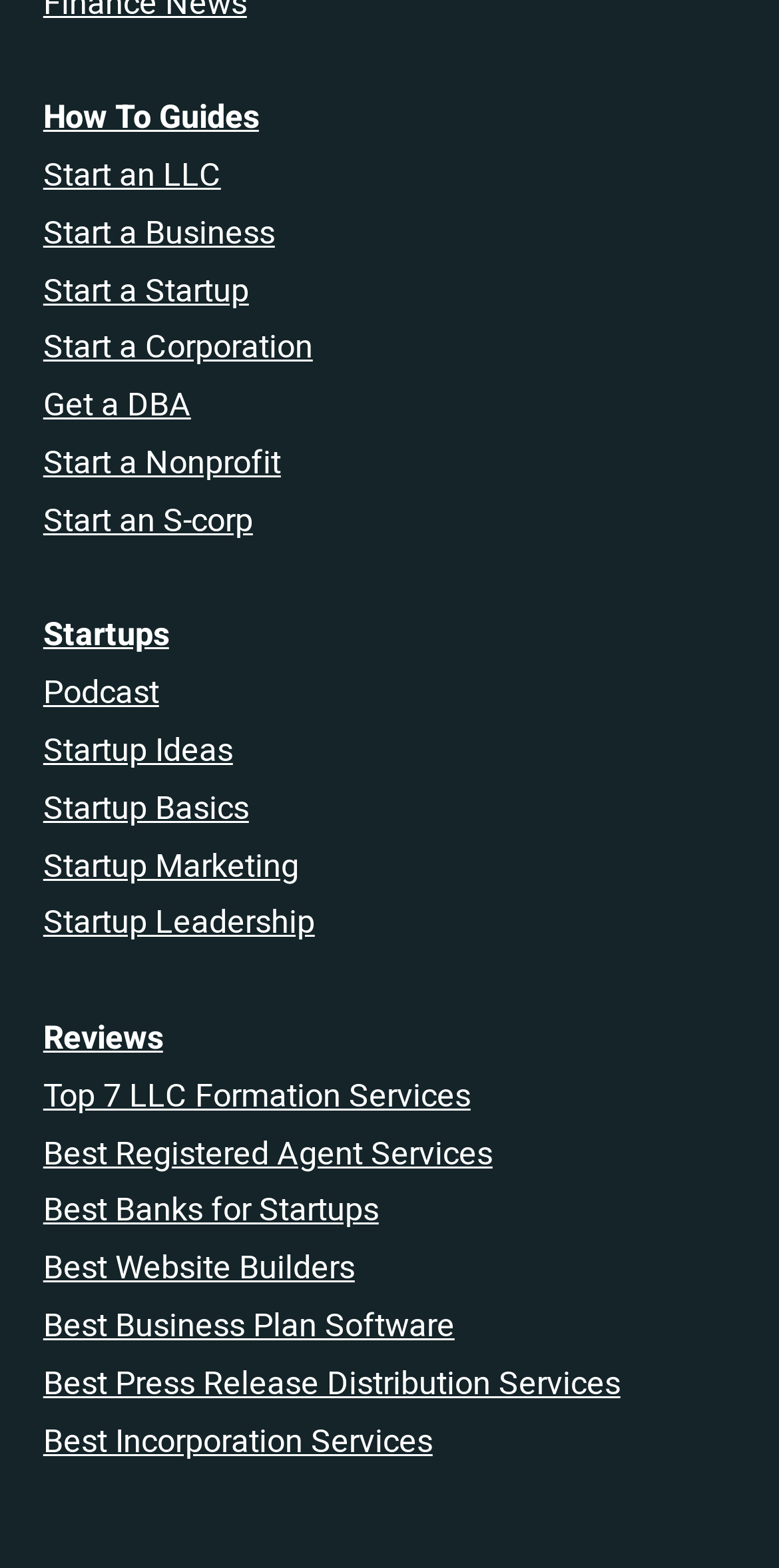Identify the bounding box coordinates of the clickable region required to complete the instruction: "Explore 'Startup Ideas'". The coordinates should be given as four float numbers within the range of 0 and 1, i.e., [left, top, right, bottom].

[0.055, 0.464, 0.299, 0.494]